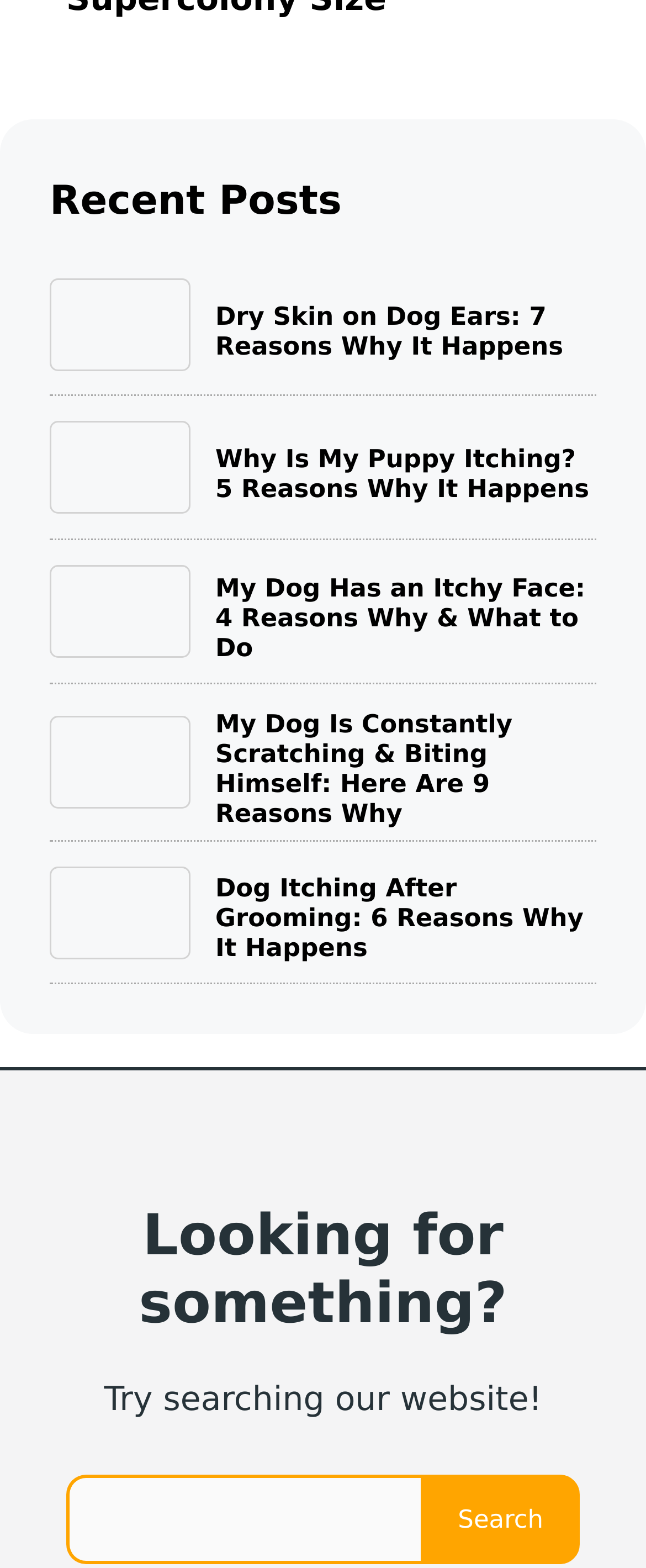Pinpoint the bounding box coordinates of the element that must be clicked to accomplish the following instruction: "Read the article about dry skin on dog ears". The coordinates should be in the format of four float numbers between 0 and 1, i.e., [left, top, right, bottom].

[0.077, 0.177, 0.295, 0.241]